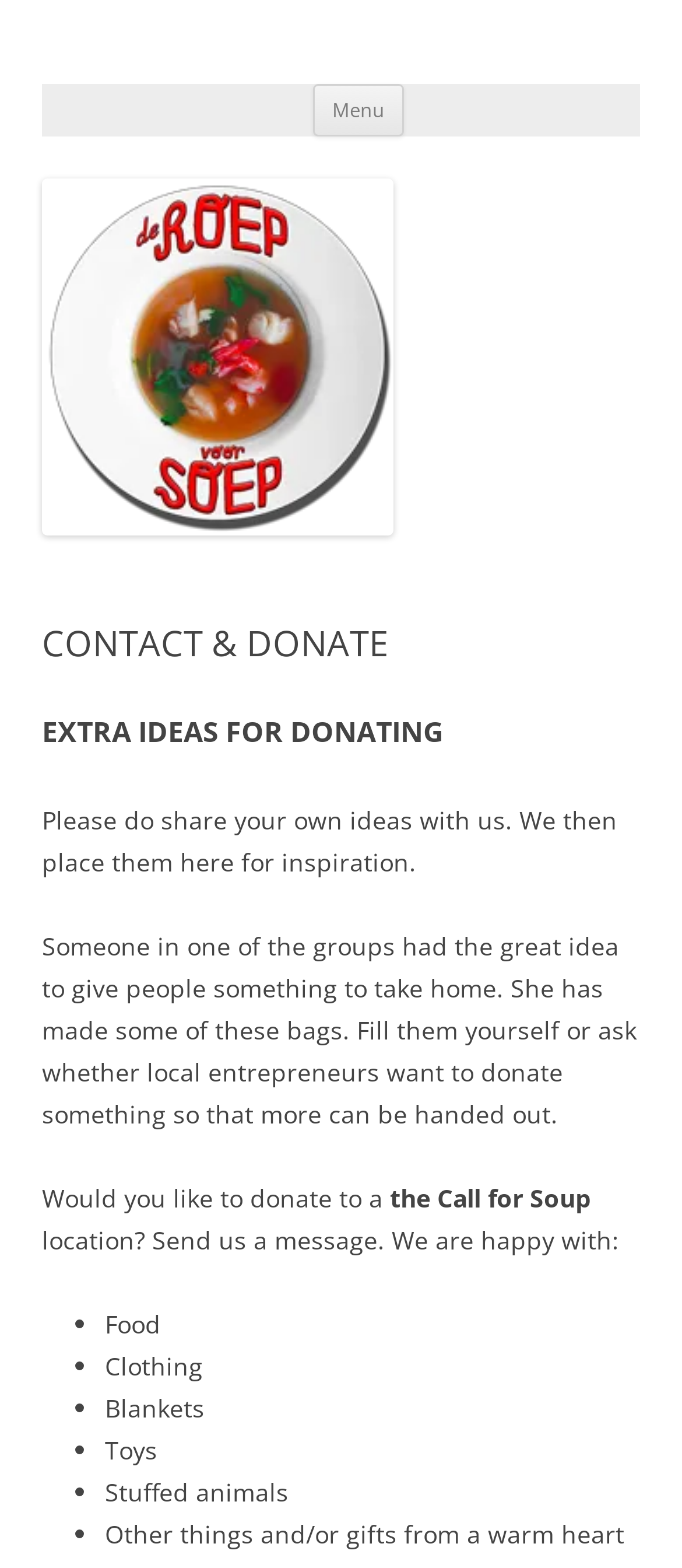Identify the bounding box coordinates for the UI element described as follows: "Menu". Ensure the coordinates are four float numbers between 0 and 1, formatted as [left, top, right, bottom].

[0.459, 0.054, 0.592, 0.087]